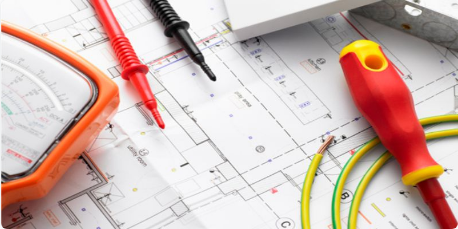Respond with a single word or phrase for the following question: 
What type of screwdrivers are shown in the image?

Multi-colored